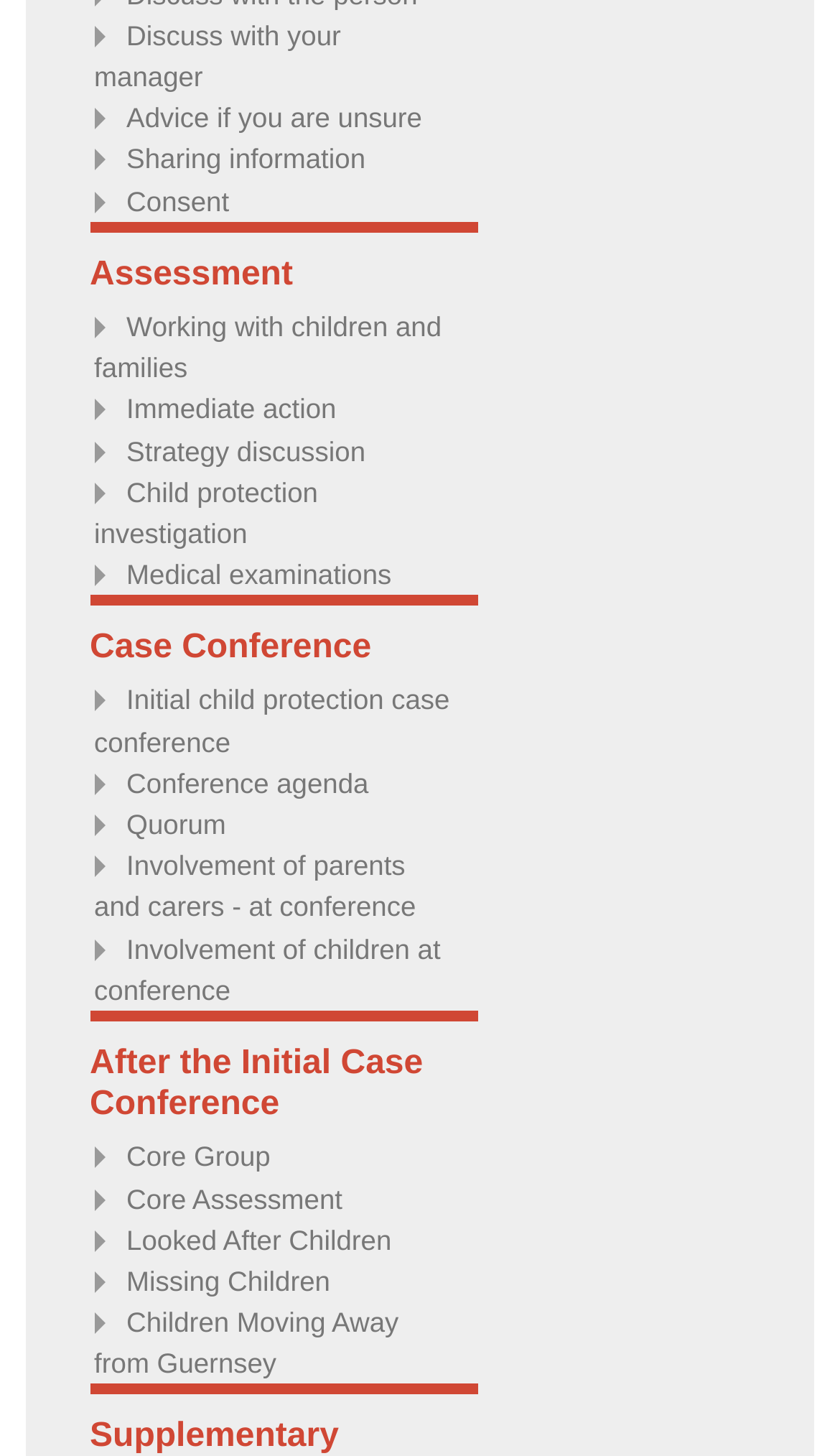Please give the bounding box coordinates of the area that should be clicked to fulfill the following instruction: "Discuss with your manager". The coordinates should be in the format of four float numbers from 0 to 1, i.e., [left, top, right, bottom].

[0.112, 0.013, 0.406, 0.064]